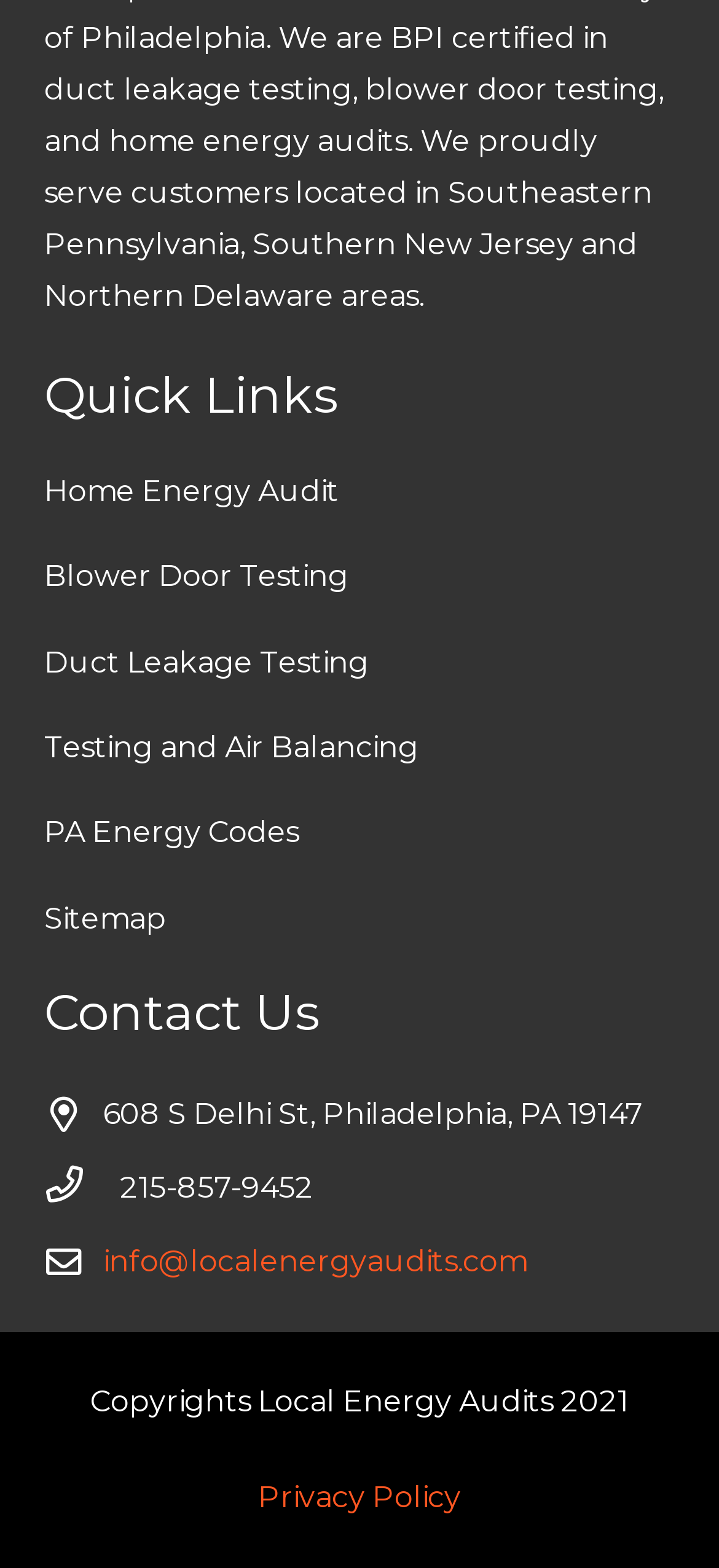Given the element description, predict the bounding box coordinates in the format (top-left x, top-left y, bottom-right x, bottom-right y), using floating point numbers between 0 and 1: Privacy Policy

[0.359, 0.943, 0.641, 0.966]